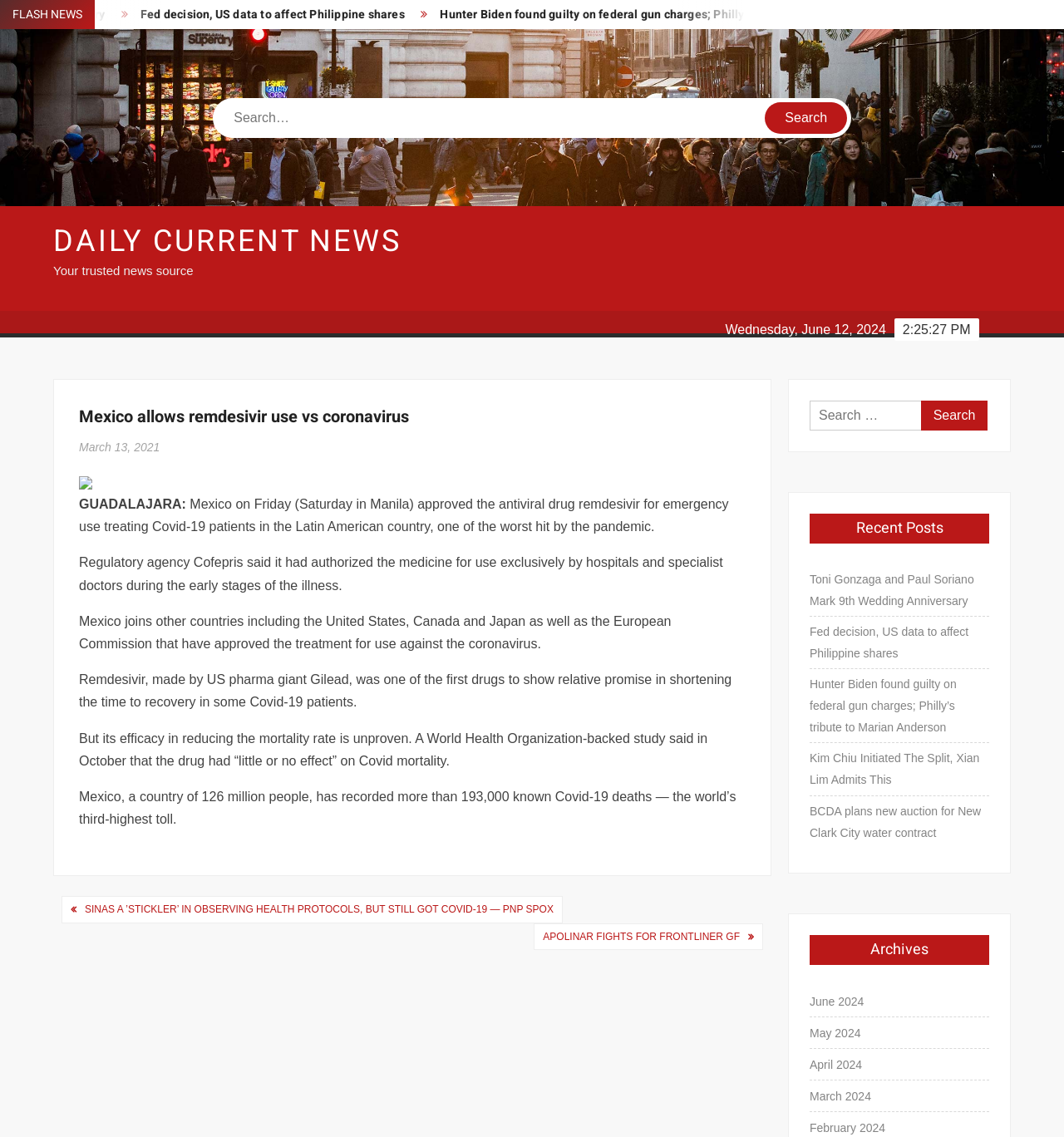Please specify the bounding box coordinates in the format (top-left x, top-left y, bottom-right x, bottom-right y), with all values as floating point numbers between 0 and 1. Identify the bounding box of the UI element described by: parent_node: Search name="s" placeholder="Search…"

[0.204, 0.09, 0.718, 0.117]